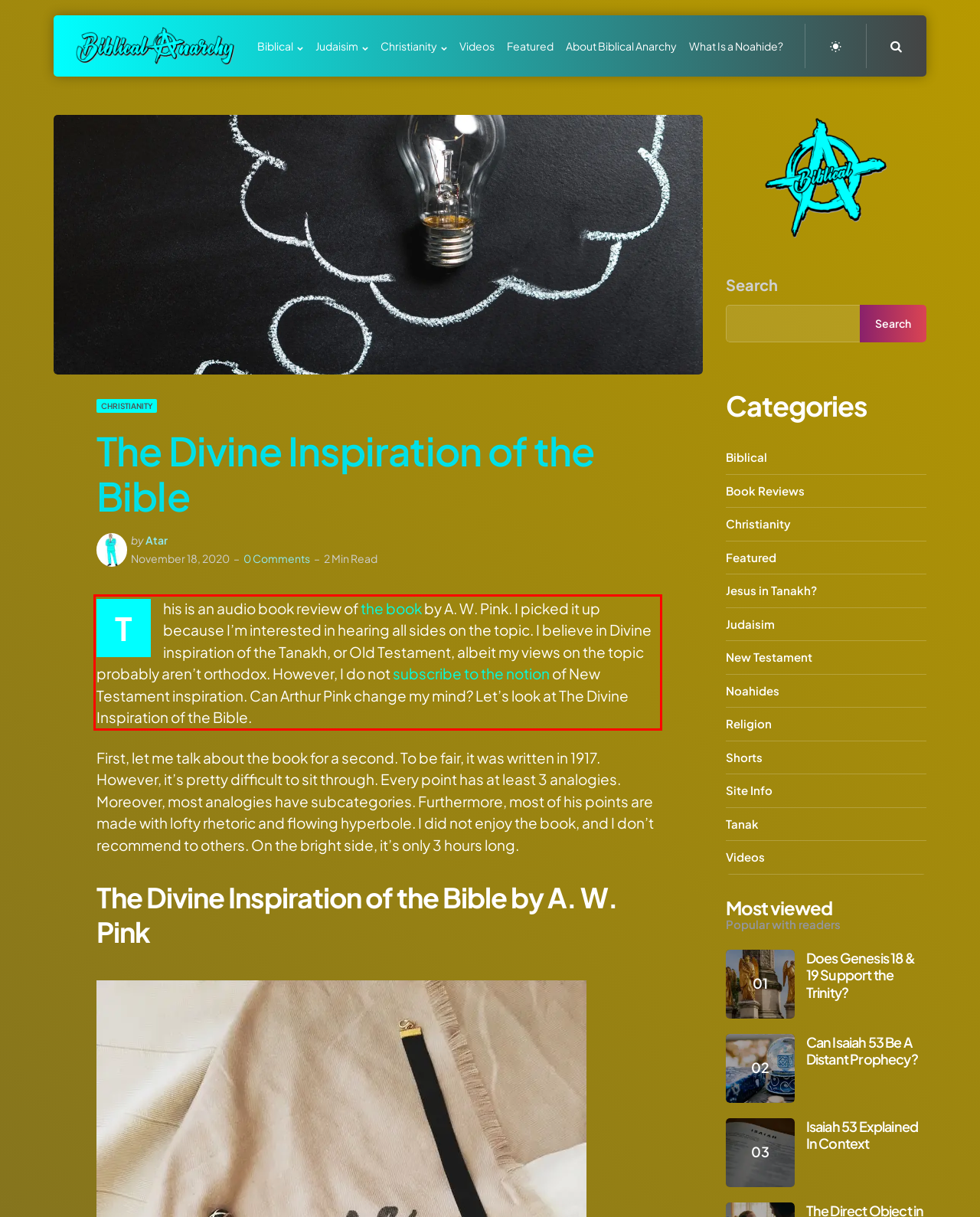Using the provided webpage screenshot, identify and read the text within the red rectangle bounding box.

This is an audio book review of the book by A. W. Pink. I picked it up because I’m interested in hearing all sides on the topic. I believe in Divine inspiration of the Tanakh, or Old Testament, albeit my views on the topic probably aren’t orthodox. However, I do not subscribe to the notion of New Testament inspiration. Can Arthur Pink change my mind? Let’s look at The Divine Inspiration of the Bible.